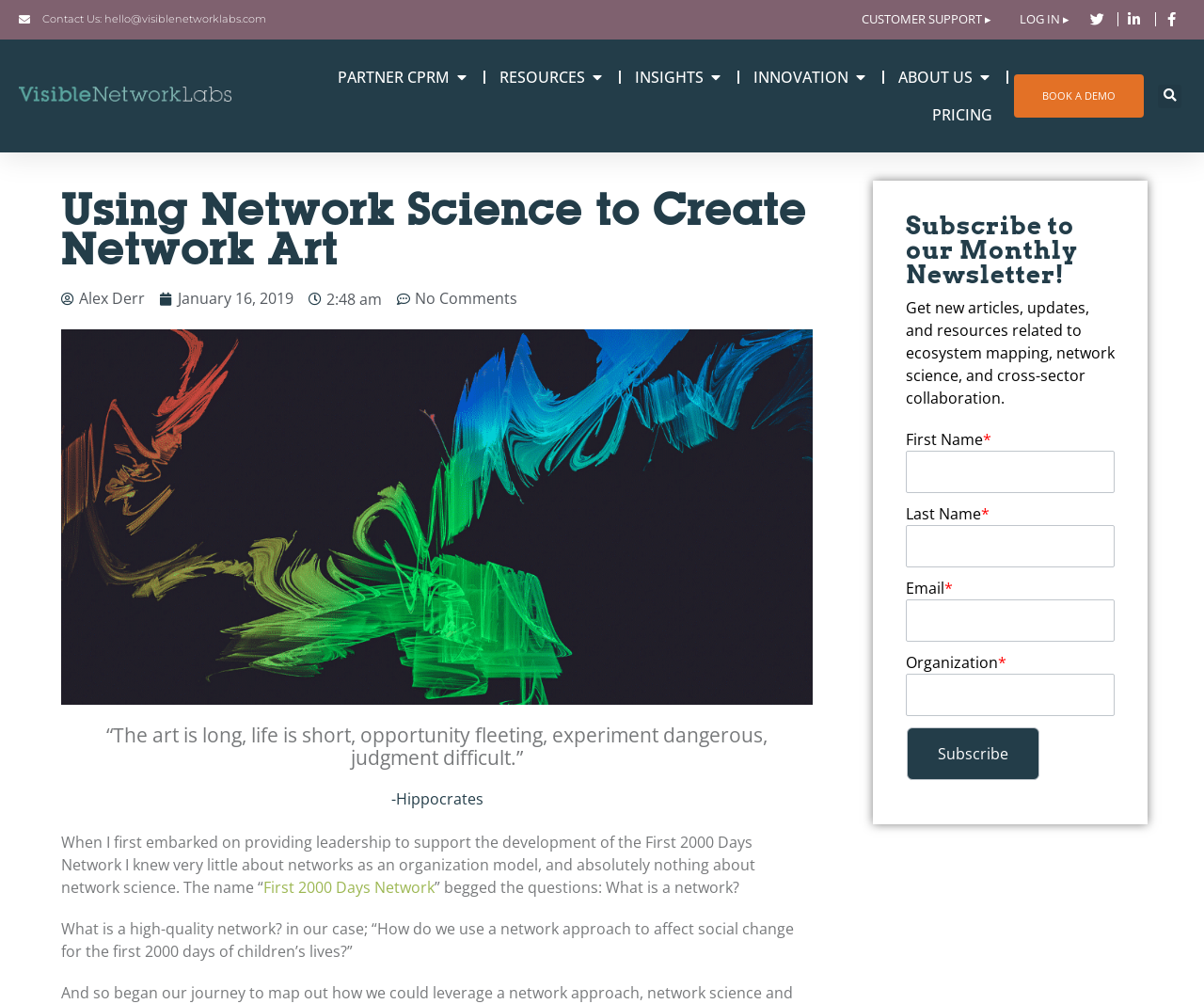Kindly determine the bounding box coordinates for the area that needs to be clicked to execute this instruction: "Subscribe".

[0.753, 0.724, 0.863, 0.777]